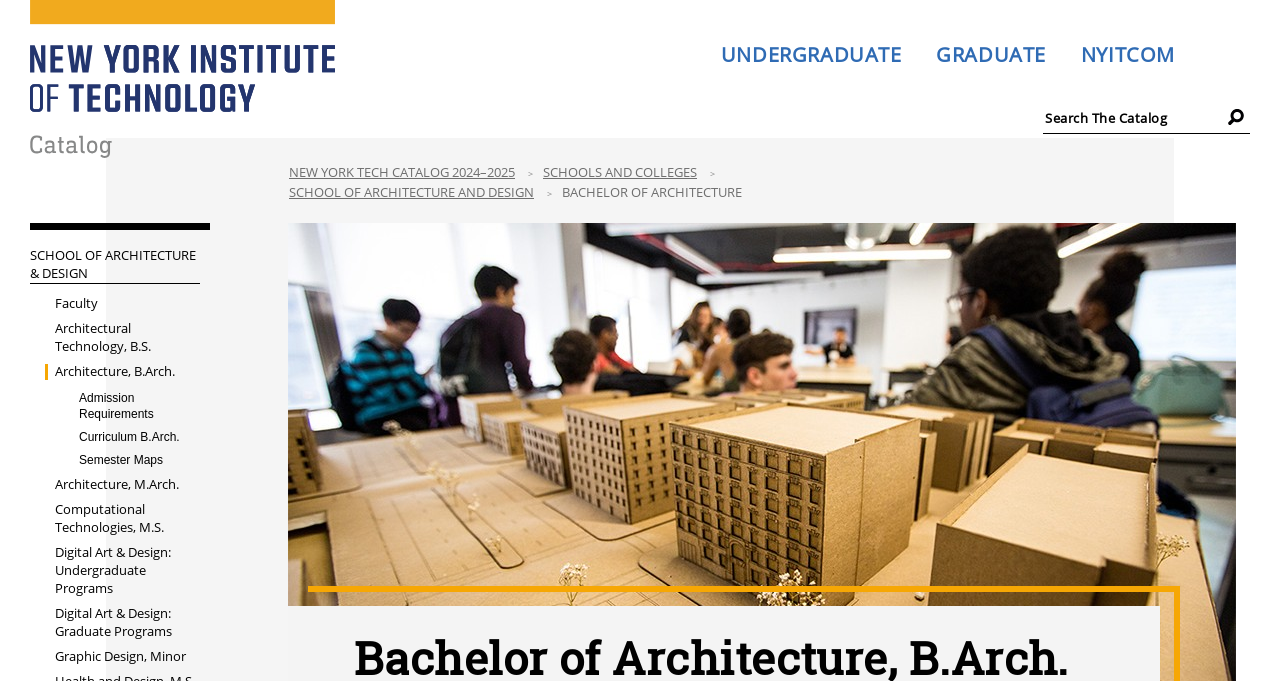Given the webpage screenshot and the description, determine the bounding box coordinates (top-left x, top-left y, bottom-right x, bottom-right y) that define the location of the UI element matching this description: parent_node: UNDERGRADUATE GRADUATE NYITCOM

[0.023, 0.0, 0.262, 0.232]